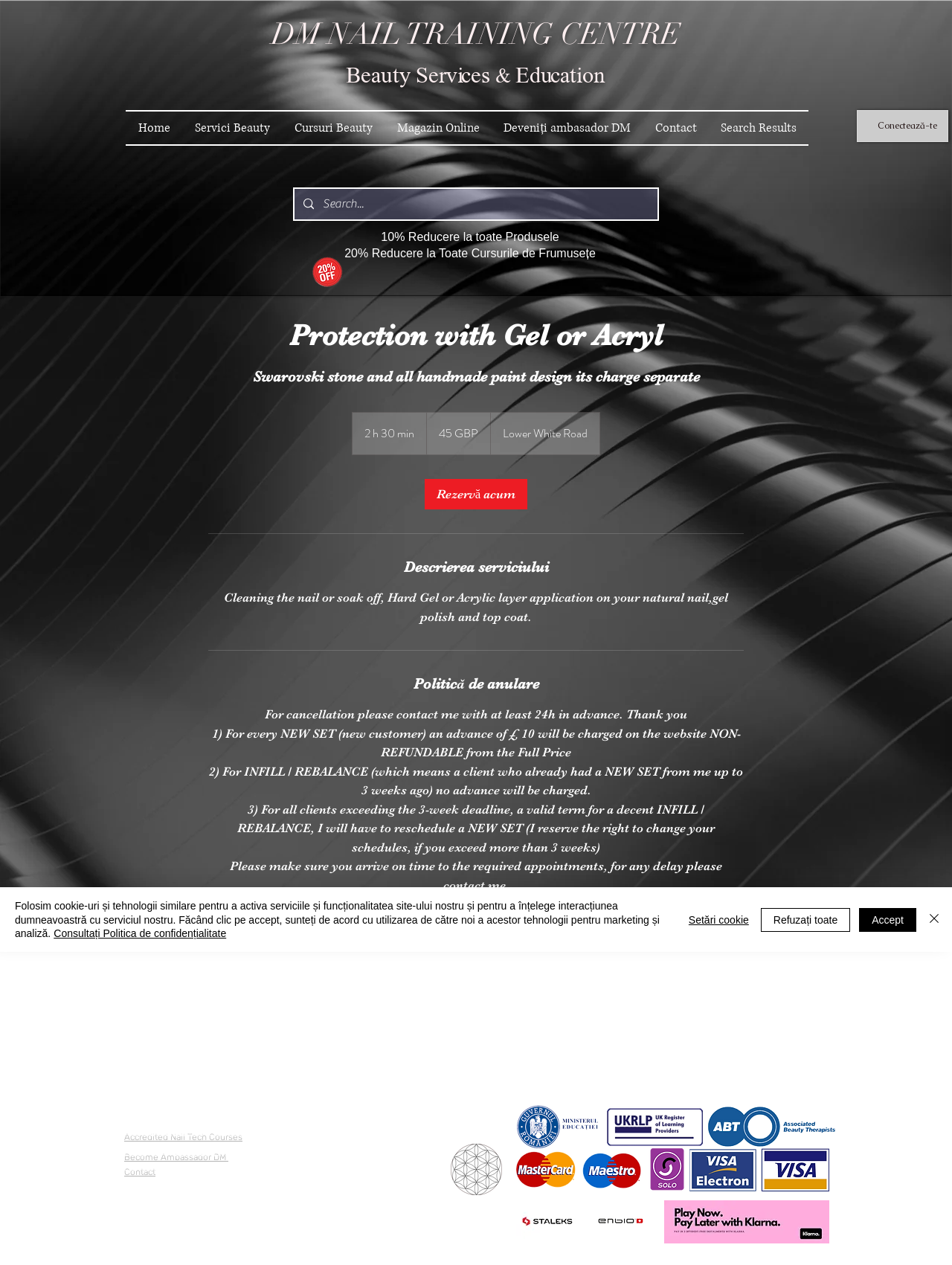Please predict the bounding box coordinates of the element's region where a click is necessary to complete the following instruction: "Search for something". The coordinates should be represented by four float numbers between 0 and 1, i.e., [left, top, right, bottom].

[0.339, 0.149, 0.658, 0.173]